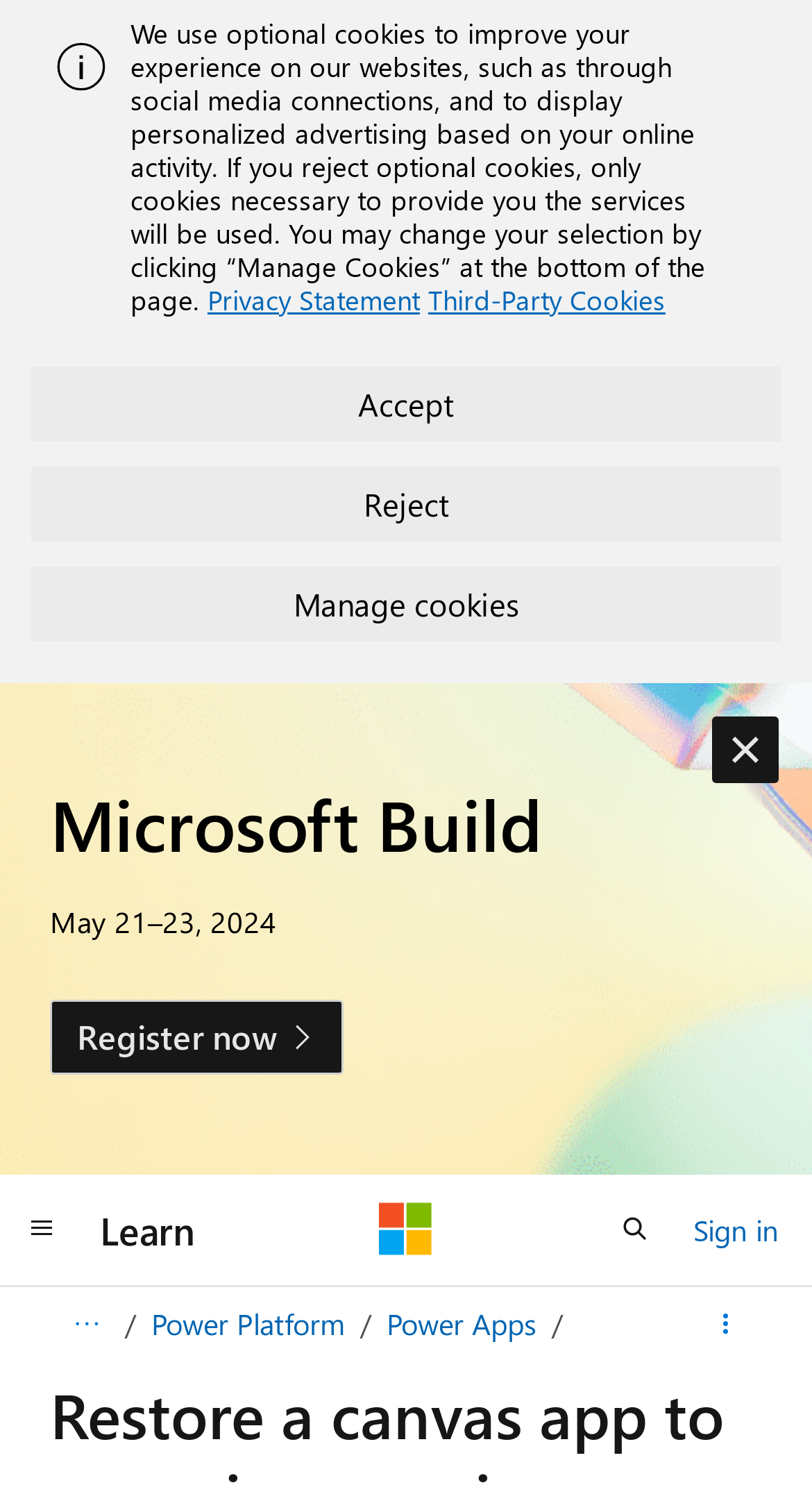What is the purpose of the 'Manage cookies' button?
Carefully examine the image and provide a detailed answer to the question.

I inferred the purpose of the 'Manage cookies' button by its text and position, which is related to the cookie policy section at the bottom of the page.